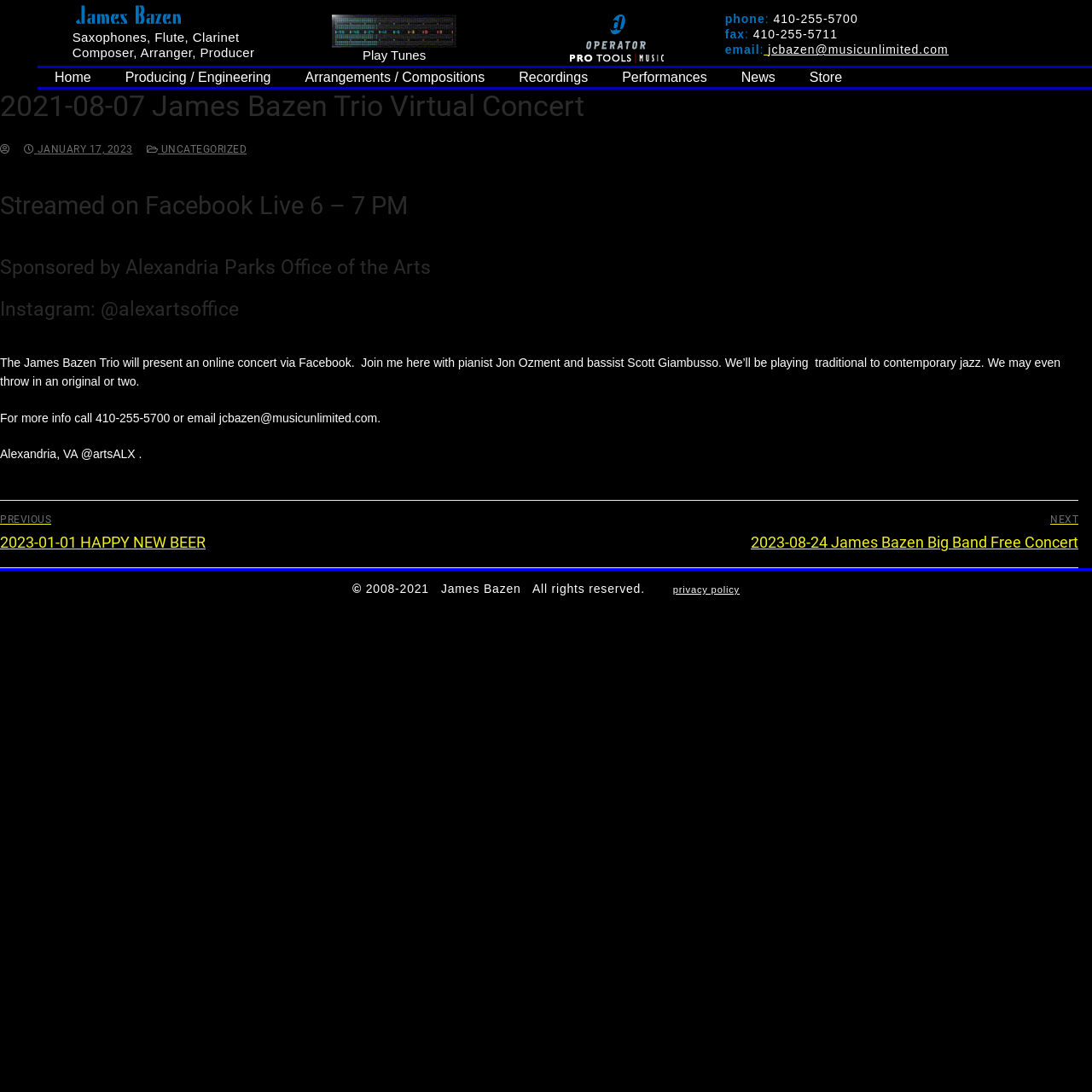Identify the bounding box coordinates for the UI element described as follows: Arrangements / Compositions. Use the format (top-left x, top-left y, bottom-right x, bottom-right y) and ensure all values are floating point numbers between 0 and 1.

[0.264, 0.065, 0.46, 0.077]